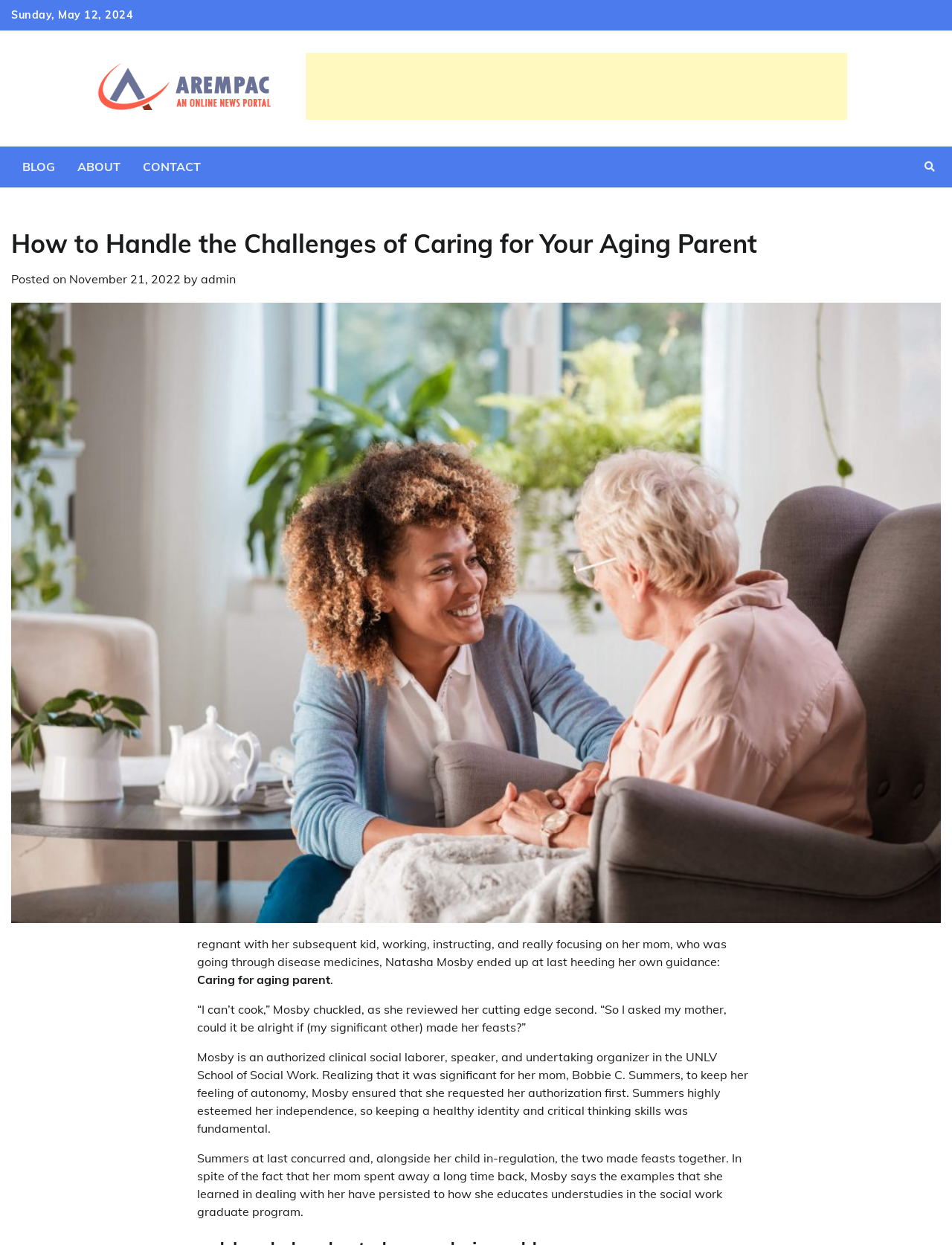Explain the webpage's design and content in an elaborate manner.

This webpage is an article titled "How to Handle the Challenges of Caring for Your Aging Parent" on the Arempac blog. At the top left, there is a date "Sunday, May 12, 2024" and an Arempac logo with a link to the website. Below the logo, there is an advertisement iframe. 

On the top navigation bar, there are links to "BLOG", "ABOUT", and "CONTACT" pages. At the top right, there is a search icon. 

The main content of the article starts with a heading "How to Handle the Challenges of Caring for Your Aging Parent" followed by the posted date "November 21, 2022" and the author "admin". Below the heading, there is a large image related to caring for an aging parent. 

The article tells the story of Natasha Mosby, who was taking care of her mother while working, teaching, and focusing on her own life. The text describes how Mosby, a licensed clinical social worker, ensured her mother's independence and autonomy while caring for her. The article quotes Mosby's conversations with her mother and describes the lessons she learned from the experience, which she now applies to her teaching in the social work graduate program.